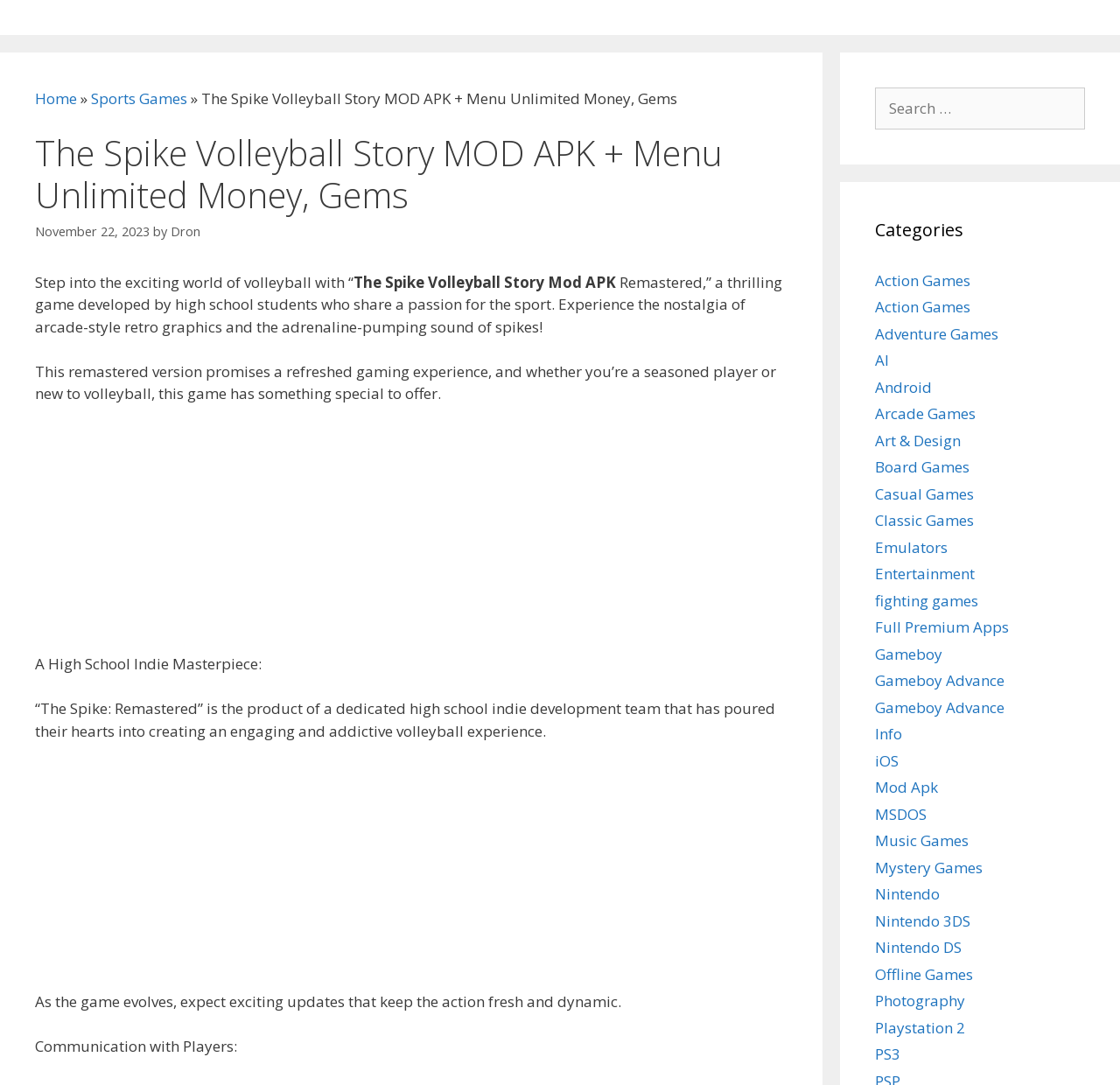Locate the primary heading on the webpage and return its text.

The Spike Volleyball Story MOD APK + Menu Unlimited Money, Gems